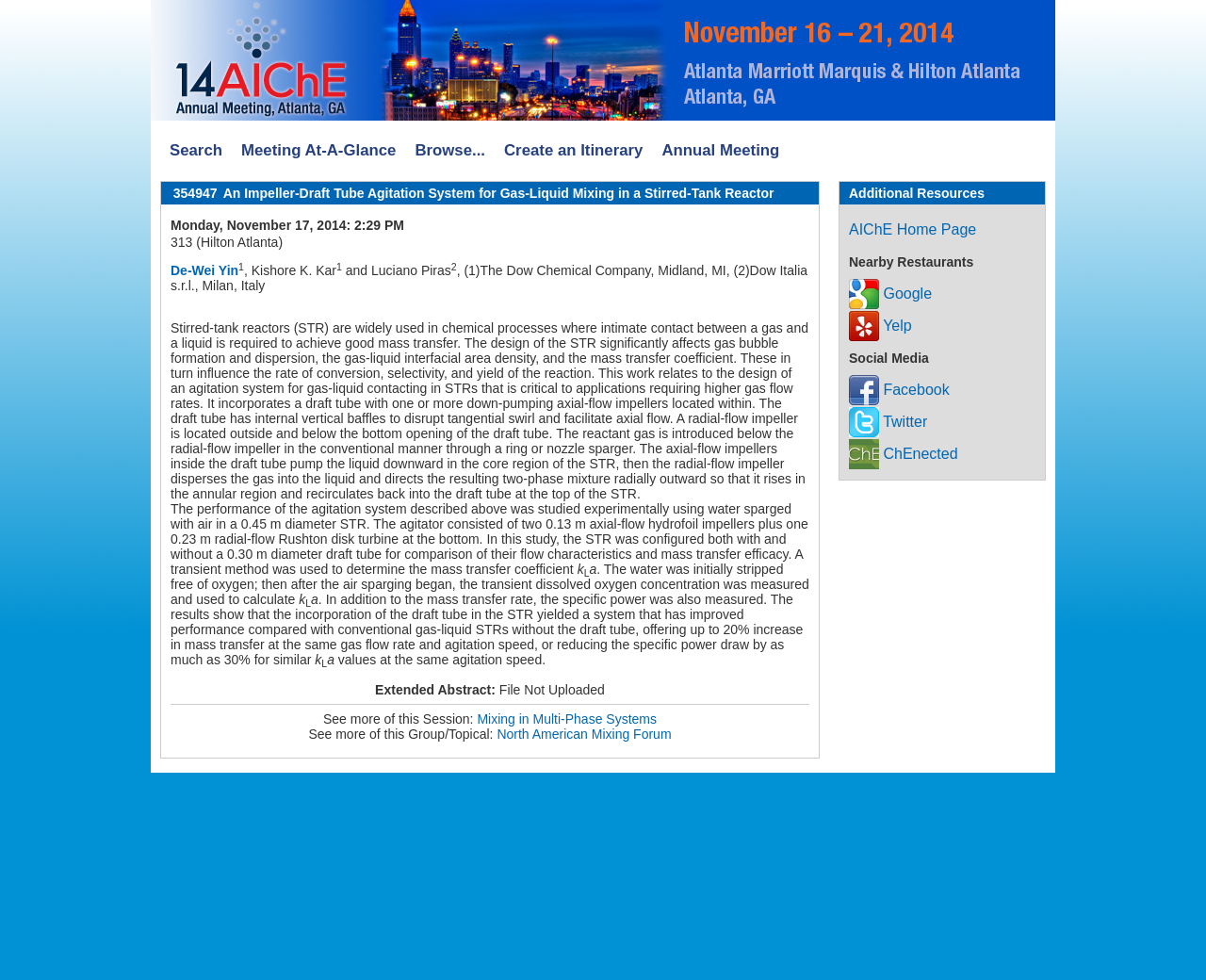Identify the bounding box coordinates for the region to click in order to carry out this instruction: "Visit the AIChE Home Page". Provide the coordinates using four float numbers between 0 and 1, formatted as [left, top, right, bottom].

[0.704, 0.225, 0.81, 0.242]